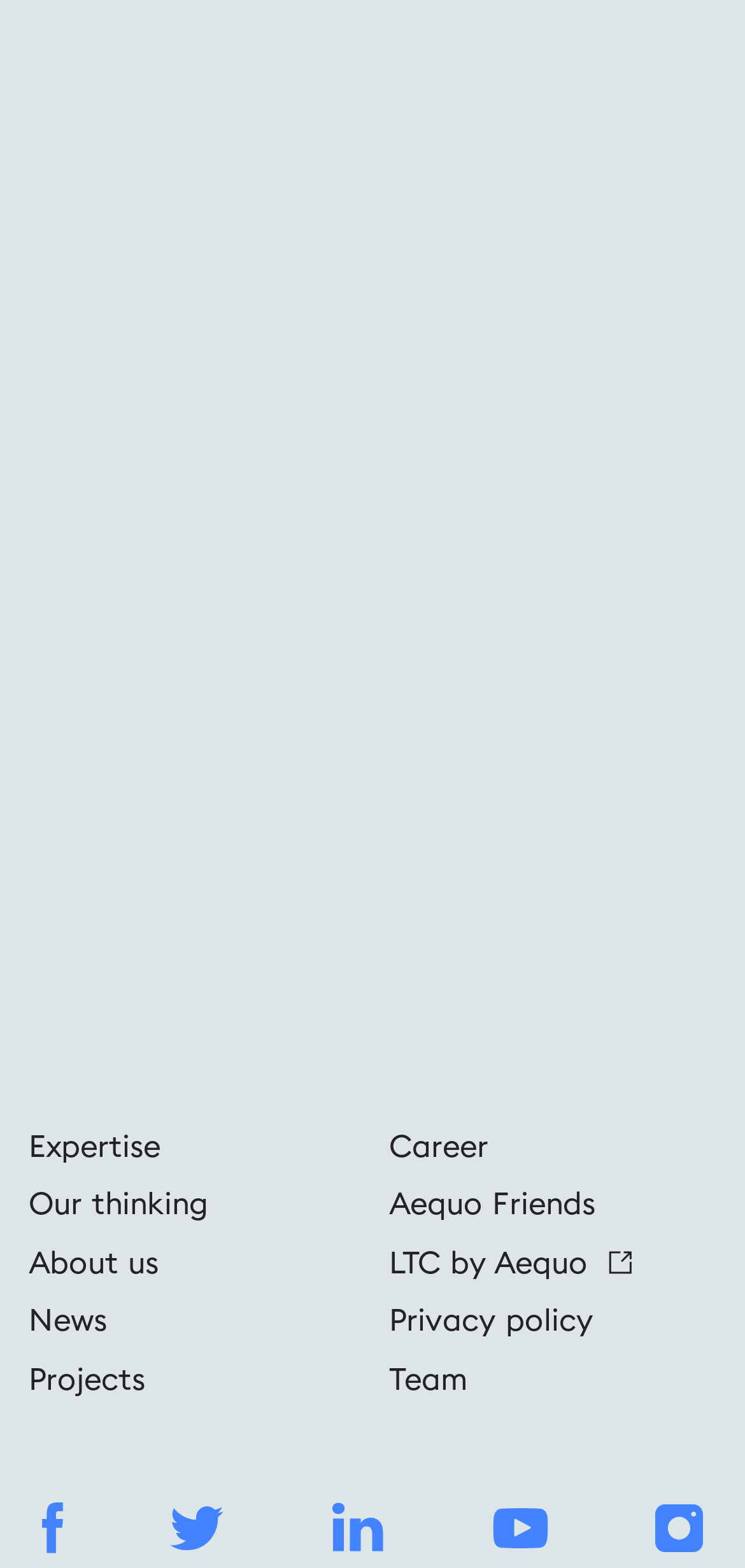Could you specify the bounding box coordinates for the clickable section to complete the following instruction: "Click to Enlarge"?

None